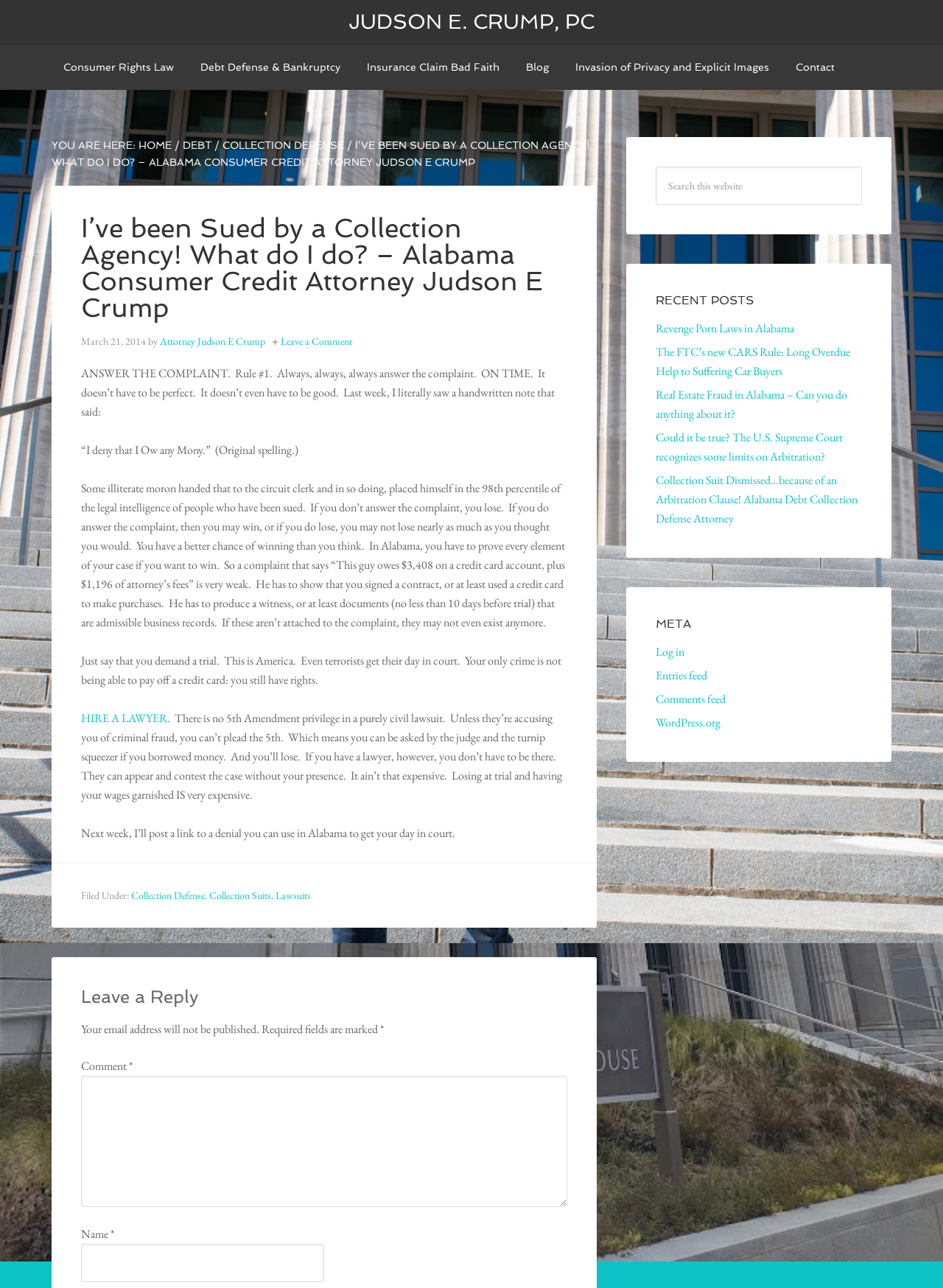Identify the bounding box coordinates of the specific part of the webpage to click to complete this instruction: "Leave a comment".

[0.086, 0.821, 0.137, 0.833]